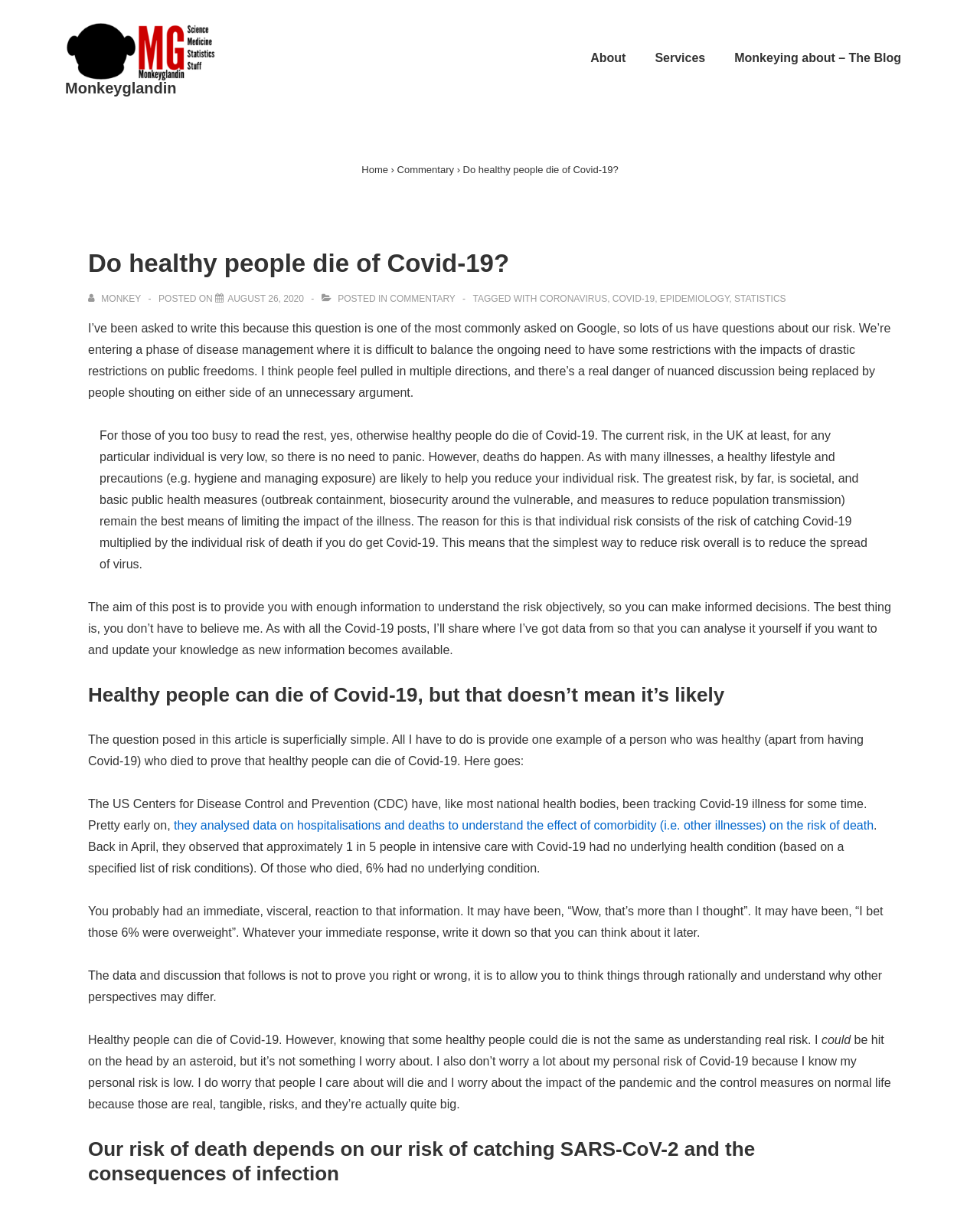Provide a thorough description of this webpage.

The webpage is an article titled "Do healthy people die of Covid-19?" from the blog "Monkeyglandin". At the top, there is a navigation menu with links to "About", "Services", "Monkeying about – The Blog", and "Home". Below the navigation menu, the article title is displayed prominently, followed by a brief introduction and a heading that reads "Do healthy people die of Covid-19?".

The article is divided into several sections, each with its own heading. The first section discusses the risk of death from Covid-19, stating that while healthy people can die from the disease, the individual risk is very low. The section also mentions that the greatest risk is societal and that public health measures are the best way to limit the impact of the illness.

The next section is titled "Healthy people can die of Covid-19, but that doesn’t mean it’s likely" and provides data from the US Centers for Disease Control and Prevention (CDC) on hospitalizations and deaths from Covid-19. The section also discusses the importance of understanding real risk and not just relying on anecdotal evidence.

Throughout the article, there are several links to other related topics, such as "CORONAVIRUS", "COVID-19", "EPIDEMIOLOGY", and "STATISTICS". The article also includes a link to "View all posts by Monkey" and a timestamp indicating when the article was posted.

At the bottom of the page, there is a section with a heading "Our risk of death depends on our risk of catching SARS-CoV-2 and the consequences of infection". The article concludes with a discussion on the importance of understanding the risk of Covid-19 and making informed decisions.

Overall, the webpage is a well-structured article that provides informative content on the topic of Covid-19 and its risks.